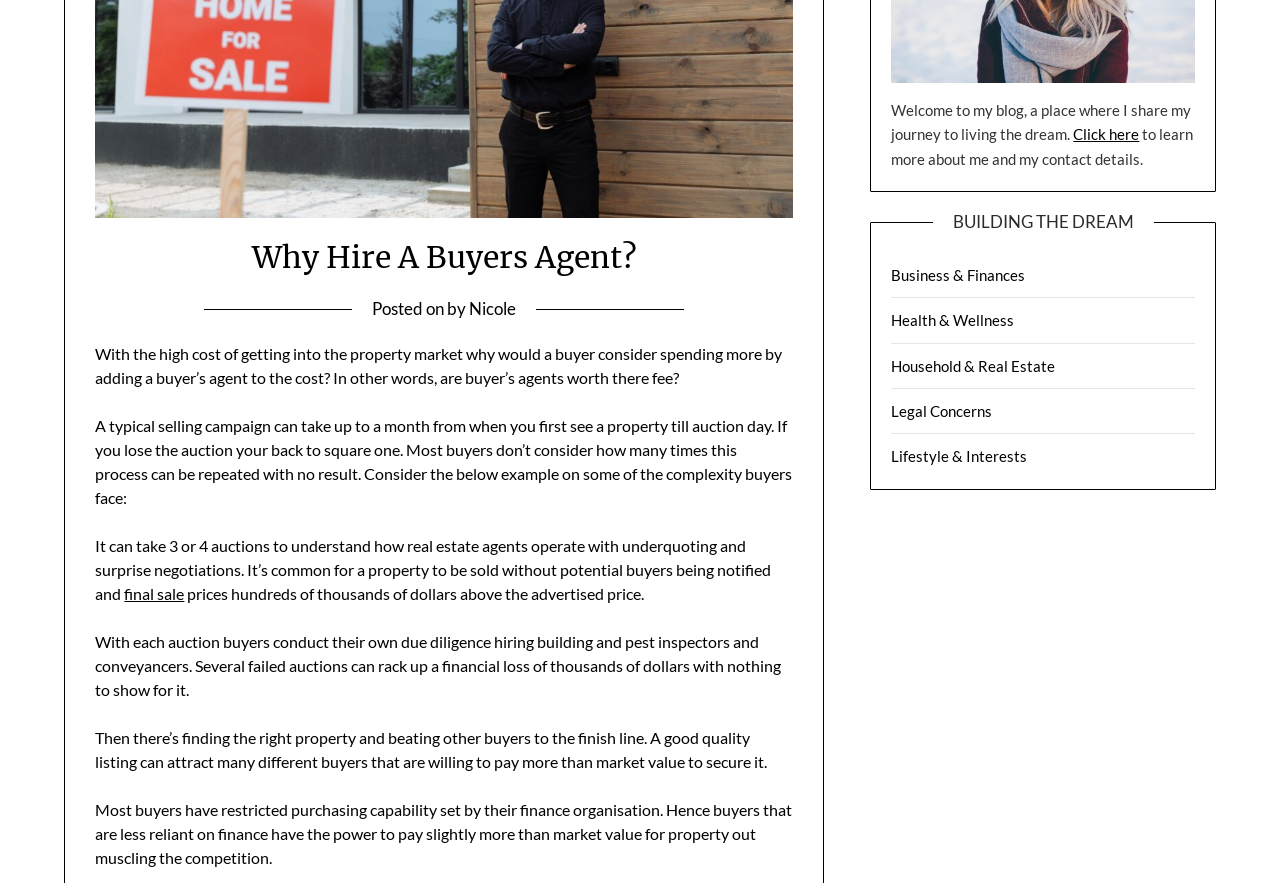Extract the bounding box for the UI element that matches this description: "CM2".

None